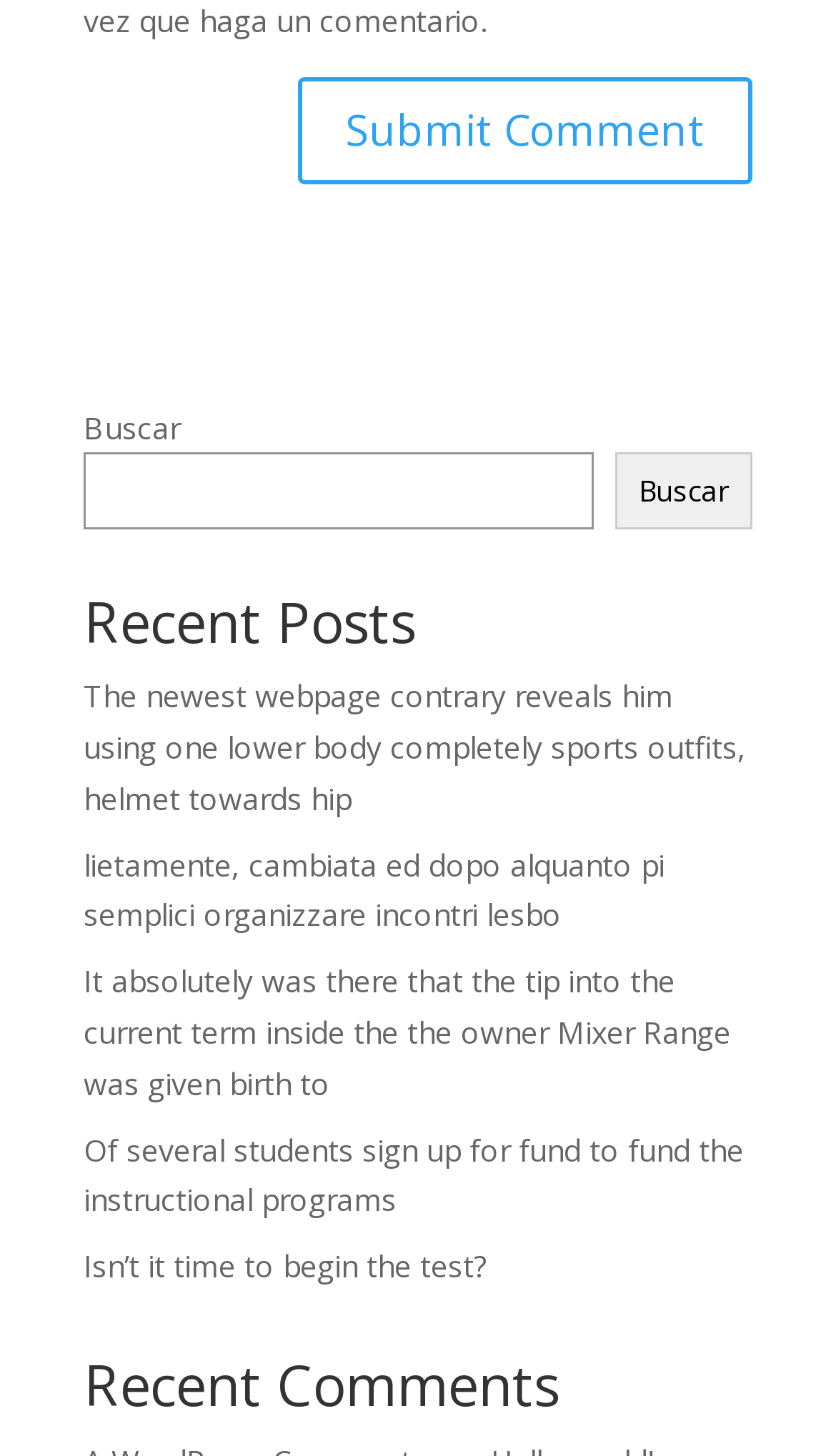What is the purpose of the button at the top?
Utilize the information in the image to give a detailed answer to the question.

The button at the top of the webpage has the text 'Submit Comment', indicating that it is used to submit a comment or a post on the webpage.